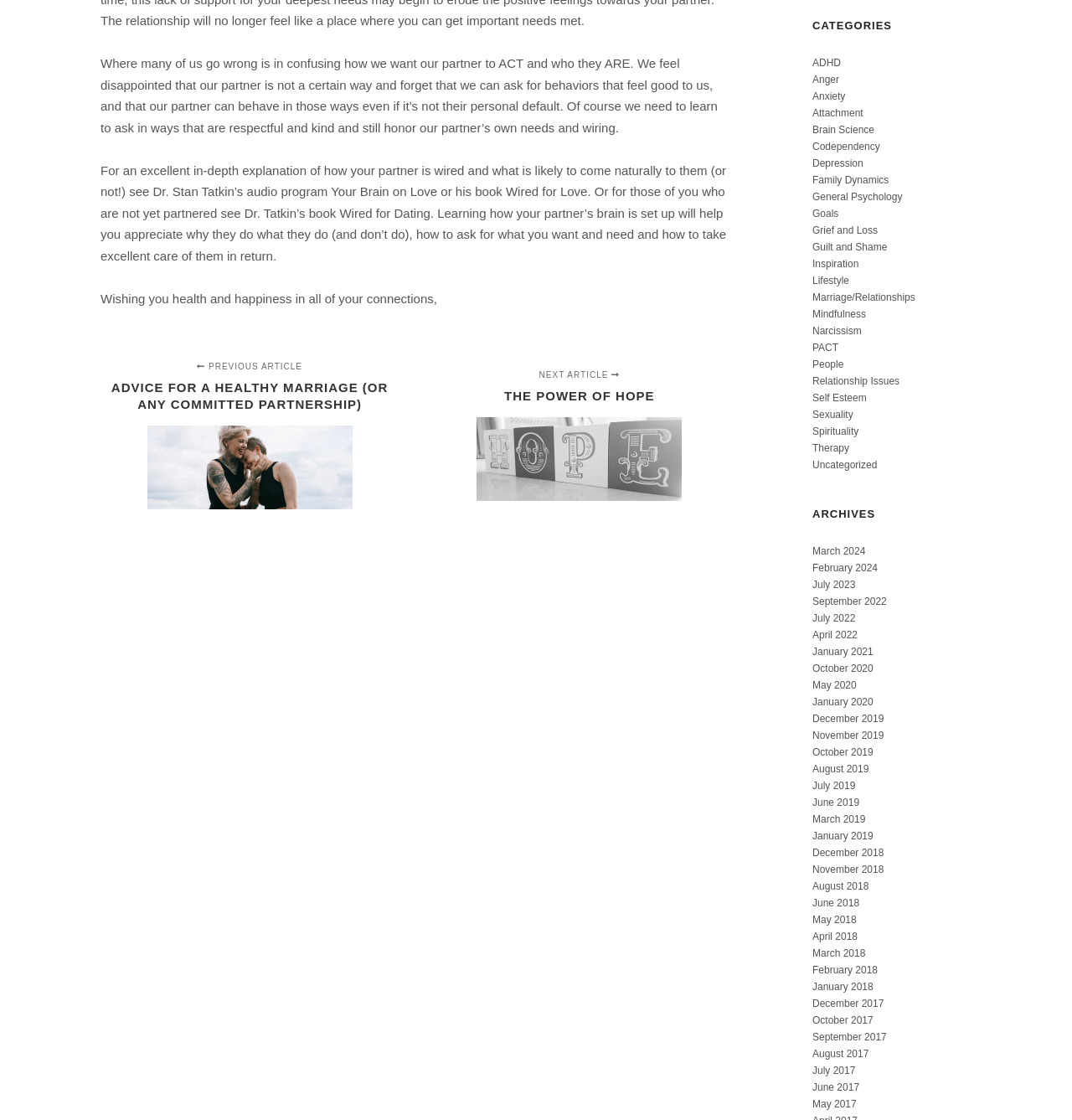Identify the bounding box coordinates of the section to be clicked to complete the task described by the following instruction: "Read the article from March 2024". The coordinates should be four float numbers between 0 and 1, formatted as [left, top, right, bottom].

[0.758, 0.487, 0.807, 0.498]